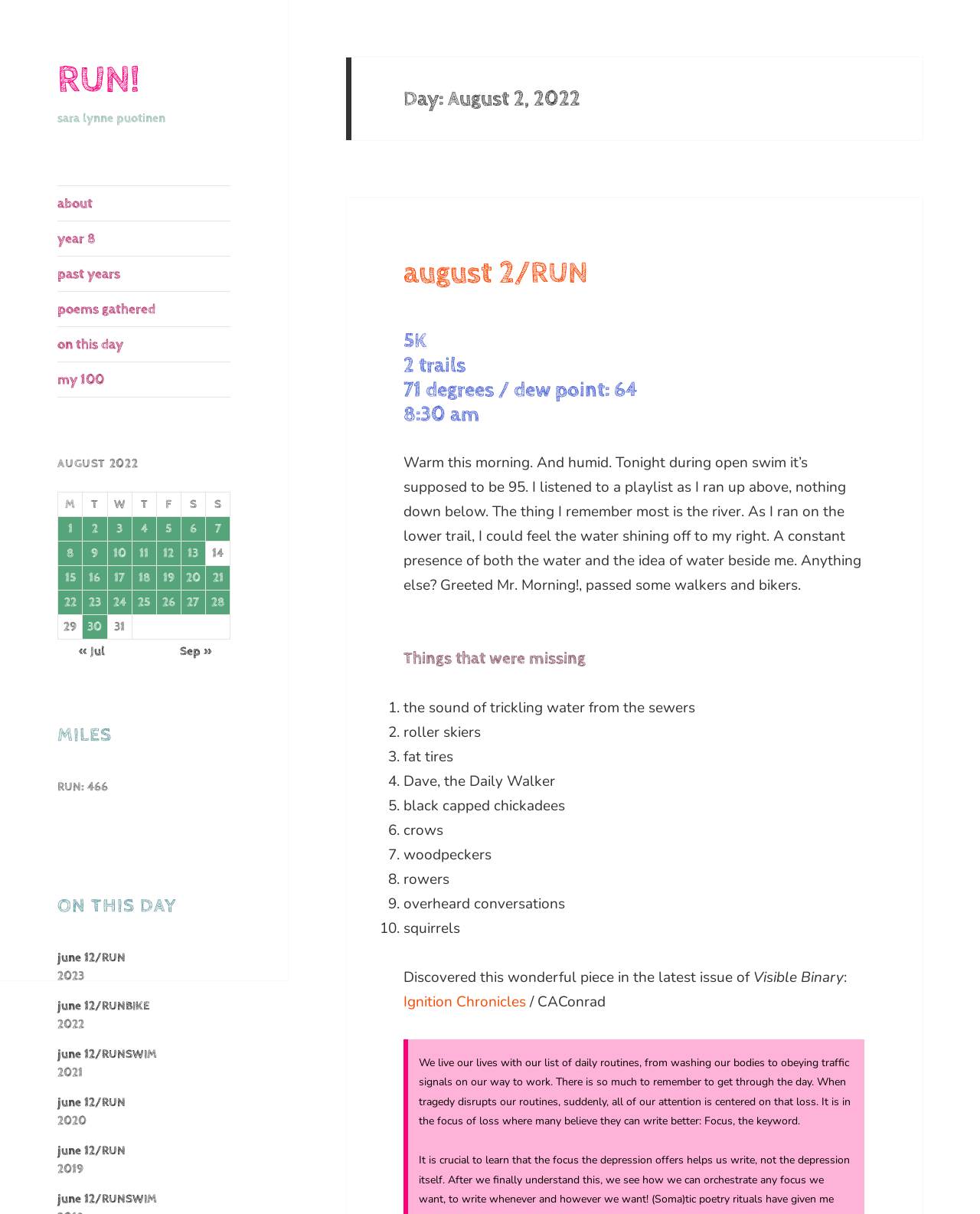Kindly respond to the following question with a single word or a brief phrase: 
What is the author's name?

sara lynne puotinen